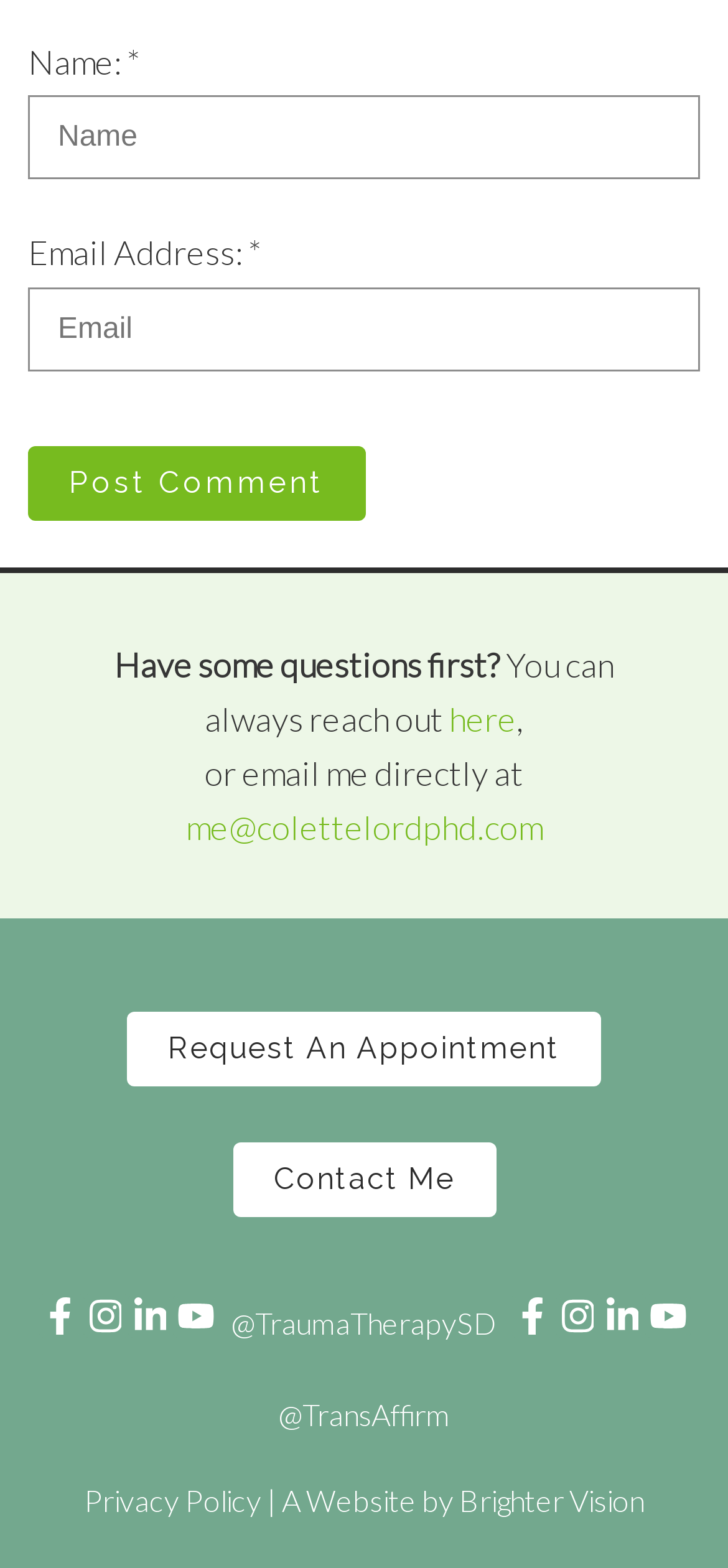Locate the bounding box coordinates of the region to be clicked to comply with the following instruction: "View the privacy policy". The coordinates must be four float numbers between 0 and 1, in the form [left, top, right, bottom].

[0.115, 0.945, 0.359, 0.968]